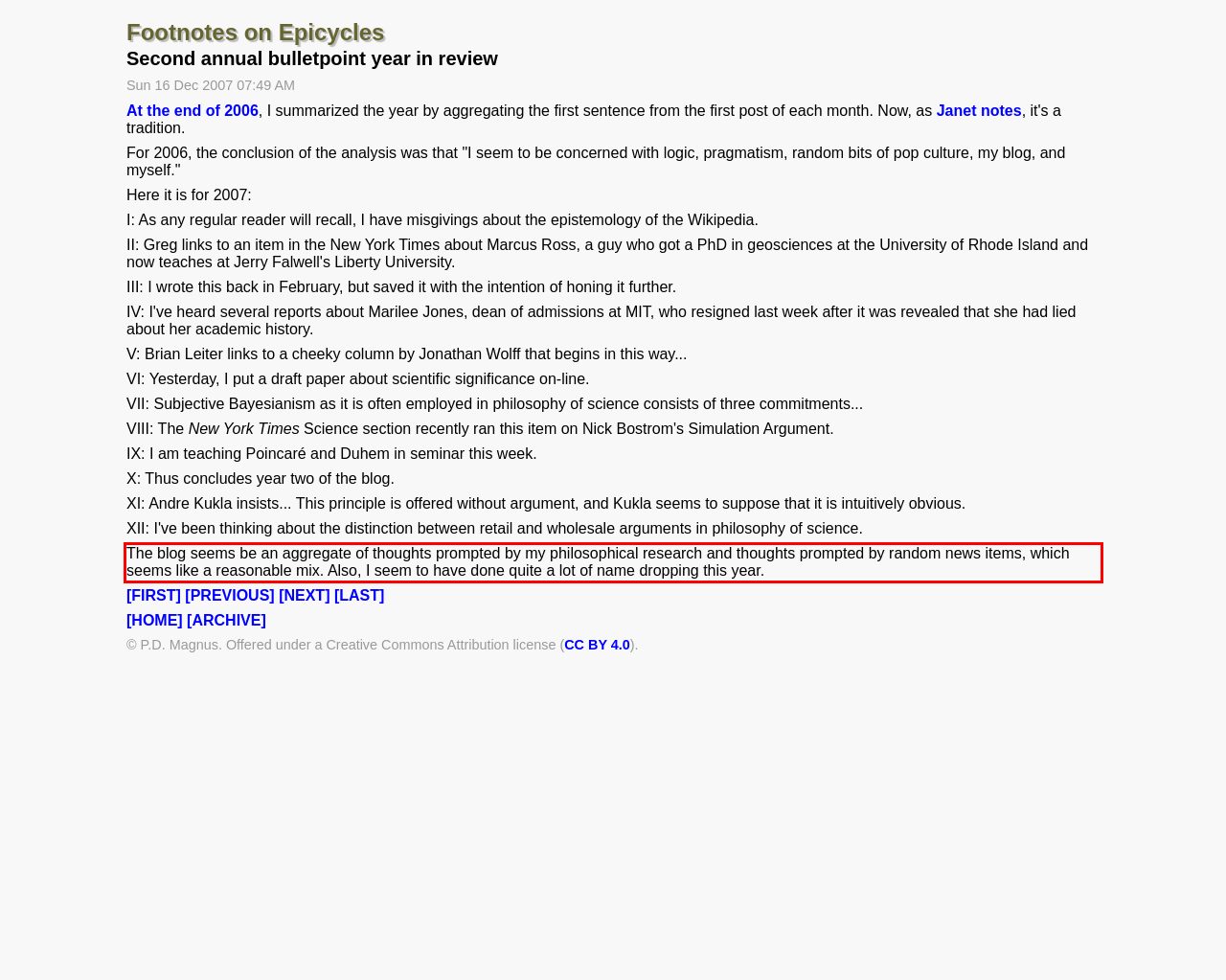Please take the screenshot of the webpage, find the red bounding box, and generate the text content that is within this red bounding box.

The blog seems be an aggregate of thoughts prompted by my philosophical research and thoughts prompted by random news items, which seems like a reasonable mix. Also, I seem to have done quite a lot of name dropping this year.